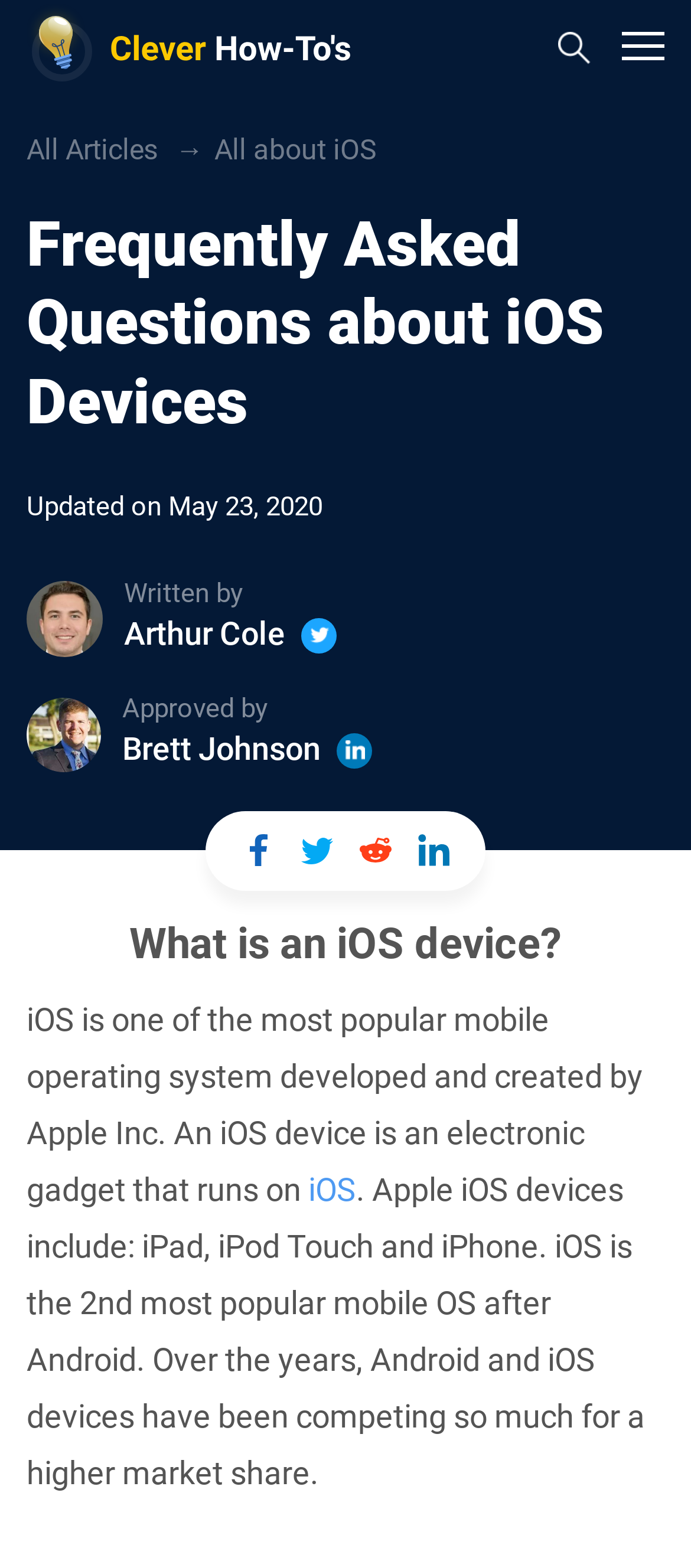Determine the bounding box coordinates for the area that should be clicked to carry out the following instruction: "Read the article 'An Uncharacteristic Breakdown in Equity Factor Diversification'".

None